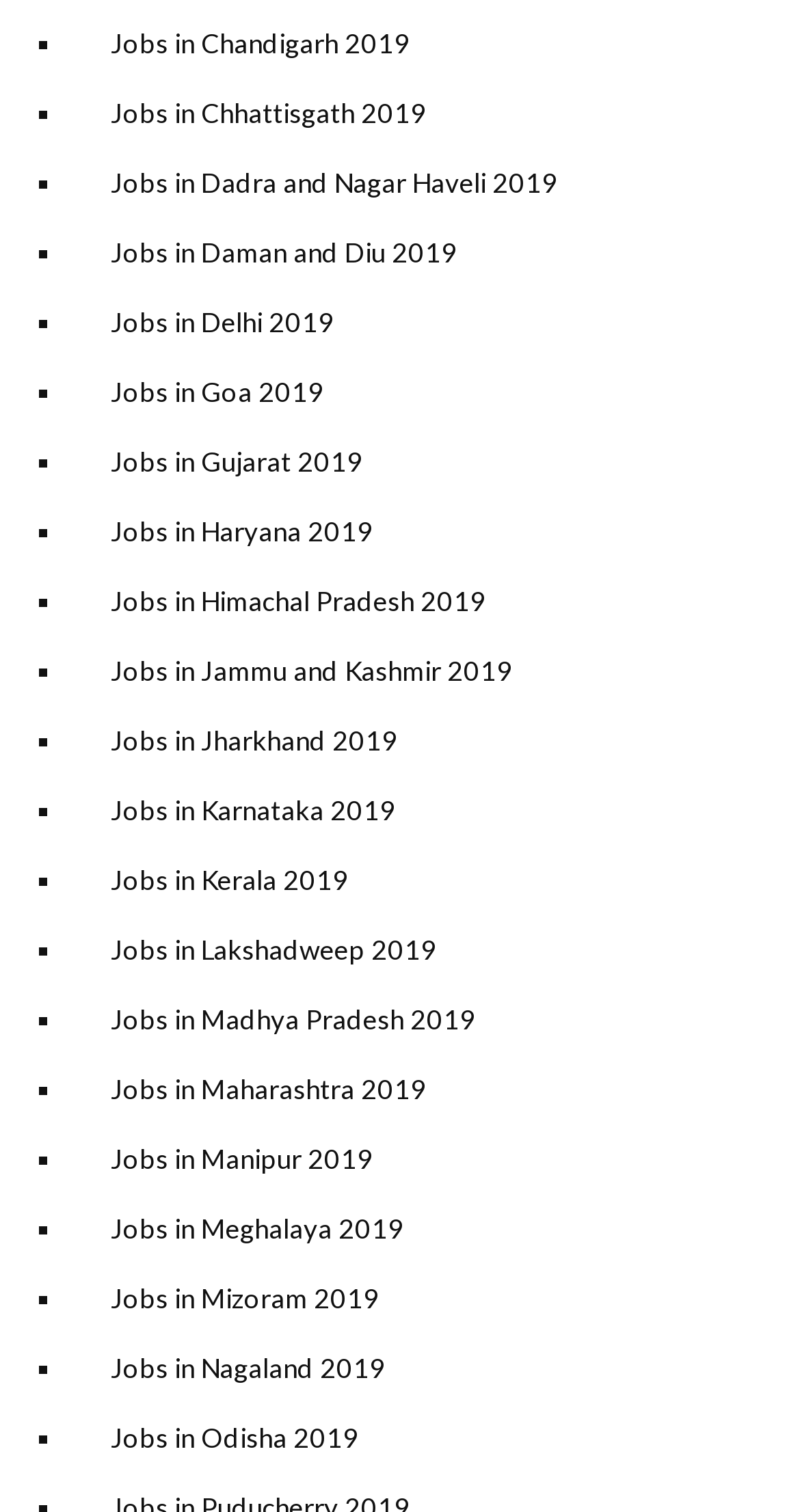Specify the bounding box coordinates of the element's region that should be clicked to achieve the following instruction: "Browse jobs in Karnataka 2019". The bounding box coordinates consist of four float numbers between 0 and 1, in the format [left, top, right, bottom].

[0.087, 0.513, 0.964, 0.559]